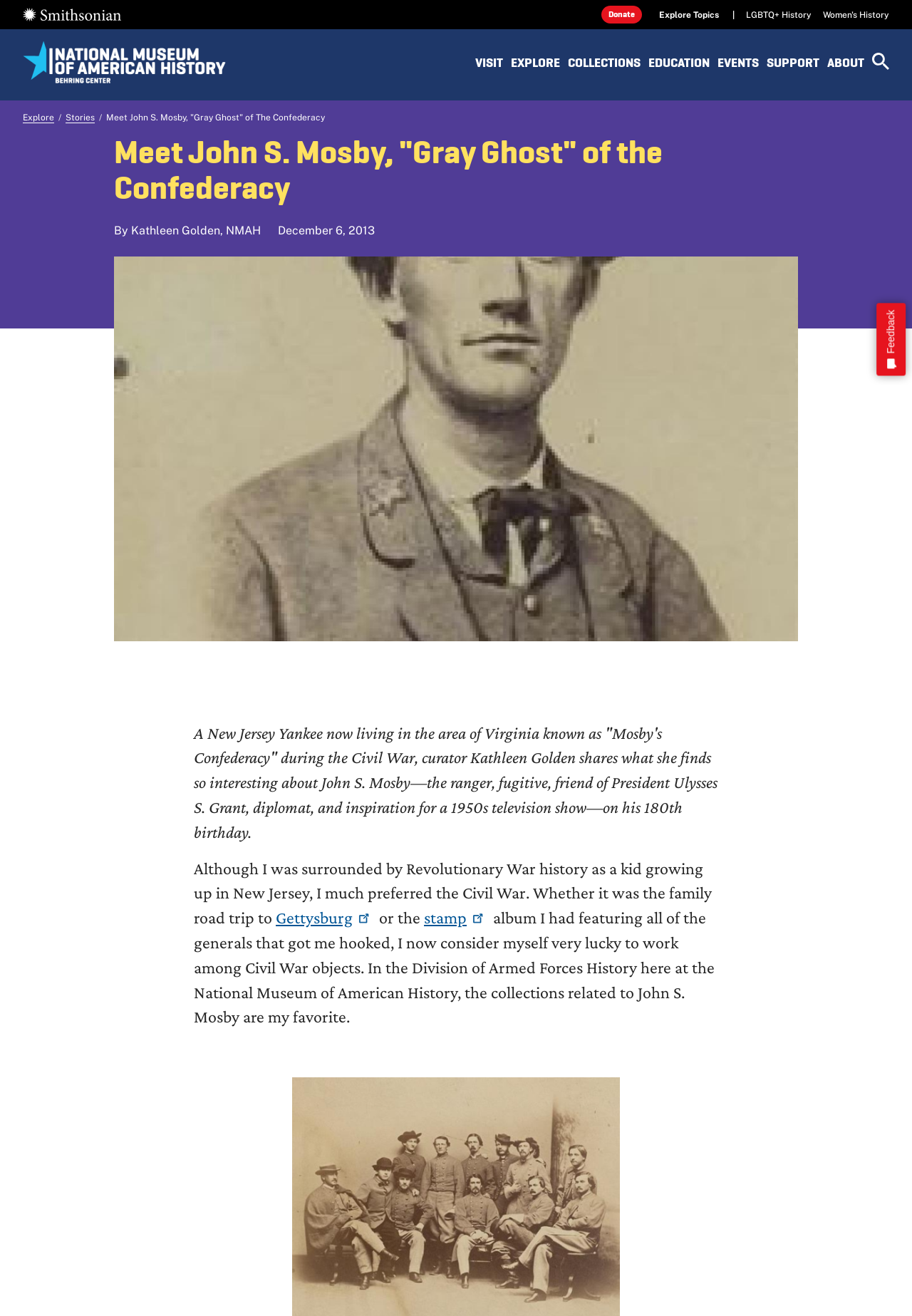Detail the various sections and features present on the webpage.

The webpage is about John S. Mosby, also known as the "Gray Ghost" of the Confederacy, and is part of the National Museum of American History. At the top of the page, there is a navigation menu with links to "Skip to main content", "Smithsonian", and "Donate". Below this, there are links to various topics, including "LGBTQ+ History" and "Women's History".

In the main content area, there is a heading that reads "Meet John S. Mosby, 'Gray Ghost' of the Confederacy" followed by a subheading "By Kathleen Golden, NMAH" and a date "December 6, 2013". Below this, there is a large image of John S. Mosby, accompanied by a lengthy text that describes Mosby's life and significance.

The text is divided into several paragraphs, with links to external resources, such as "Gettysburg" and "stamp", scattered throughout. There is also a link to a photograph of Mosby taken circa 1865, which is displayed below the text.

At the bottom of the page, there is a navigation menu with links to "VISIT", "EXPLORE", "COLLECTIONS", "EDUCATION", "EVENTS", "SUPPORT", "ABOUT", and "SEARCH". There is also a "Feedback" button in the bottom right corner of the page.

Overall, the webpage is a biographical article about John S. Mosby, with accompanying images and links to related resources.